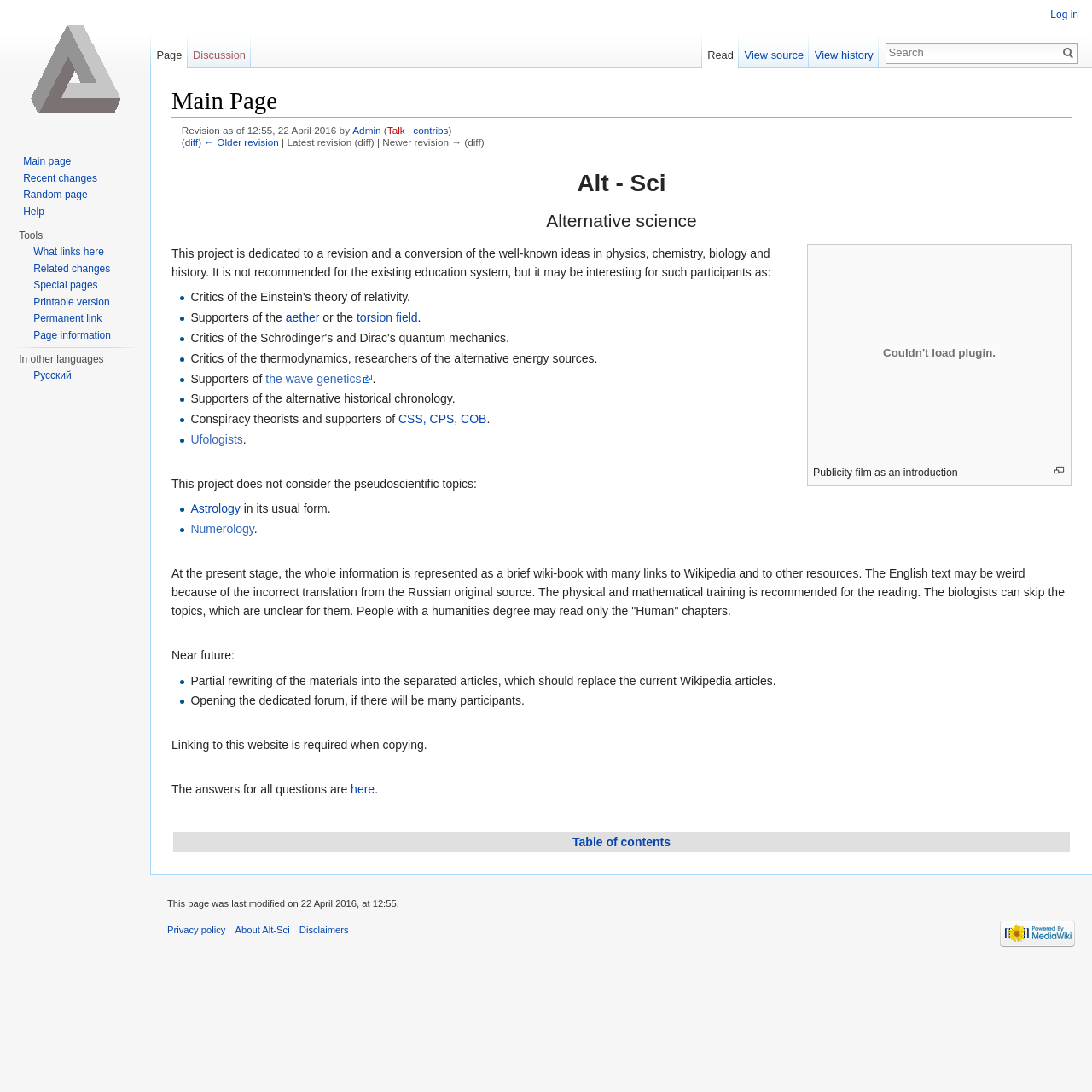Please identify the bounding box coordinates of the element's region that should be clicked to execute the following instruction: "Log in". The bounding box coordinates must be four float numbers between 0 and 1, i.e., [left, top, right, bottom].

[0.962, 0.008, 0.988, 0.019]